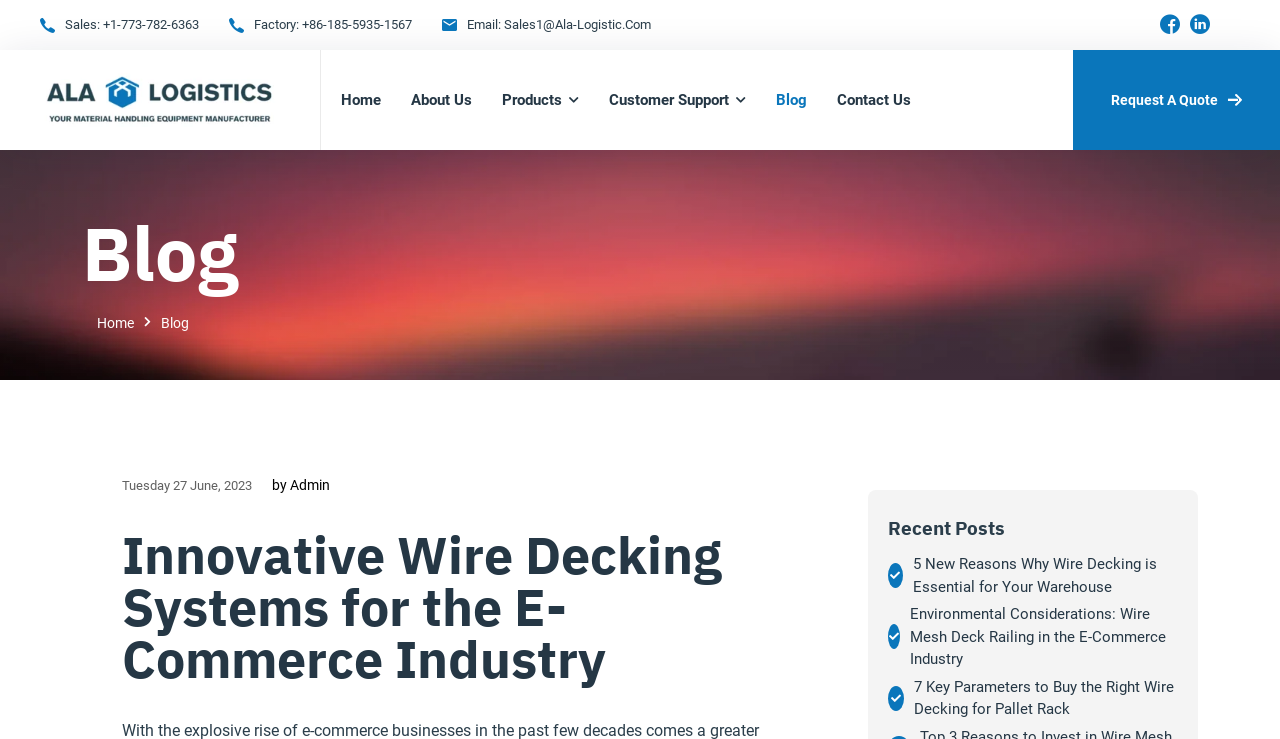Find the main header of the webpage and produce its text content.

Innovative Wire Decking Systems for the E-Commerce Industry